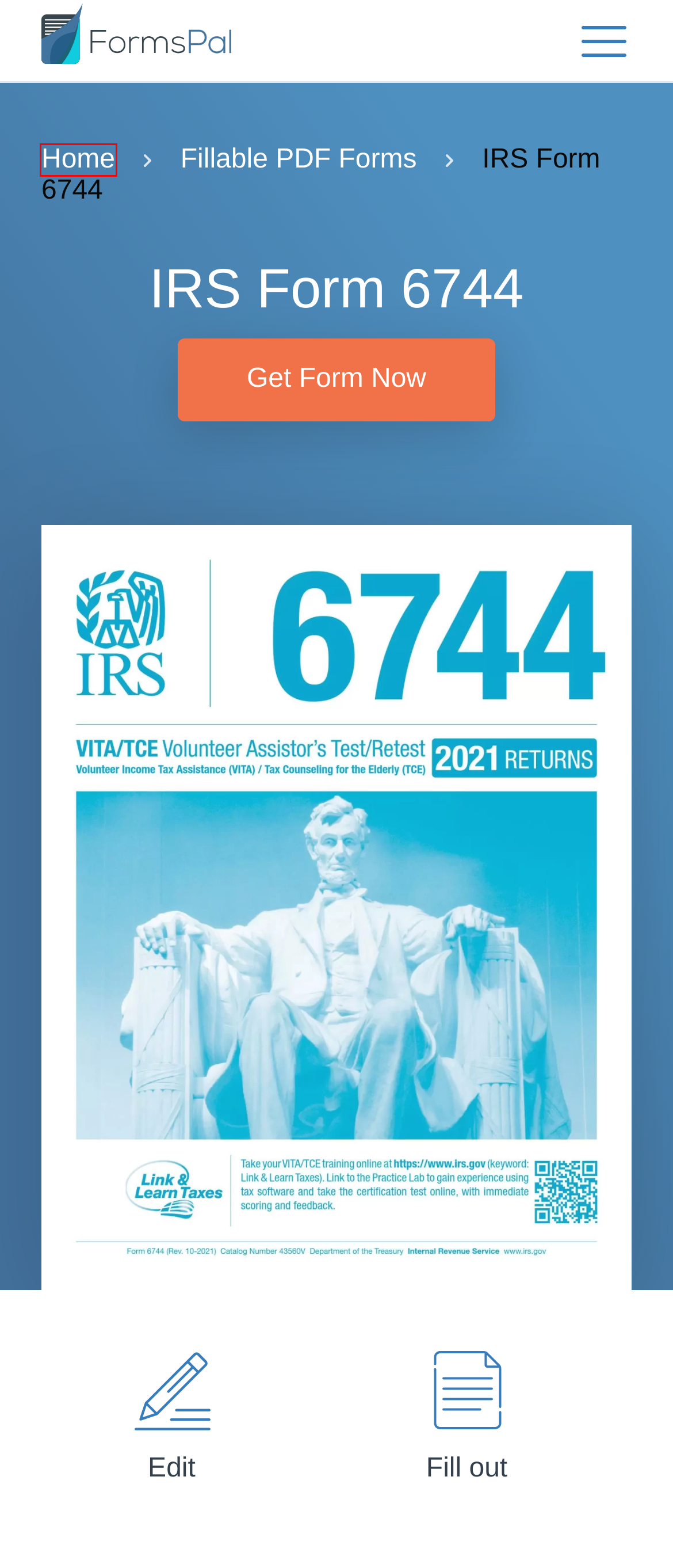You have a screenshot showing a webpage with a red bounding box around a UI element. Choose the webpage description that best matches the new page after clicking the highlighted element. Here are the options:
A. Free Fillable and Editable PDF Forms ≡ FormsPal.com
B. FormsPal.com: Frequently Asked Questions (FAQ)
C. IRS Form 6744 2021
D. Terms of Services - FormsPal.com
E. Free Legal Forms and Agreements | FormsPal
F. IRS Form 5498 ≡ Fill Out Printable PDF Forms Online
G. Bill of Sale Template | Free PDF and Word Forms
H. Free Legal Documents and Templates | FormsPal

E